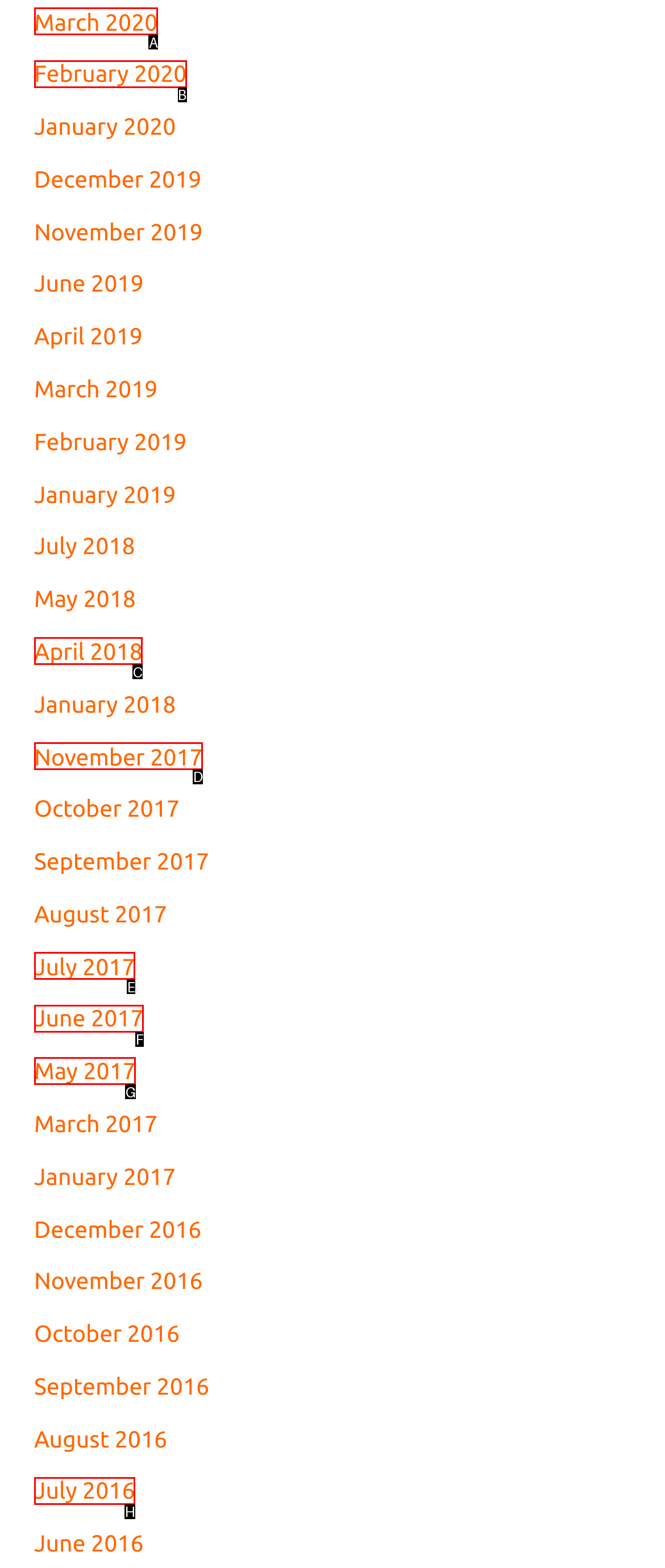Tell me which one HTML element best matches the description: midia Answer with the option's letter from the given choices directly.

None